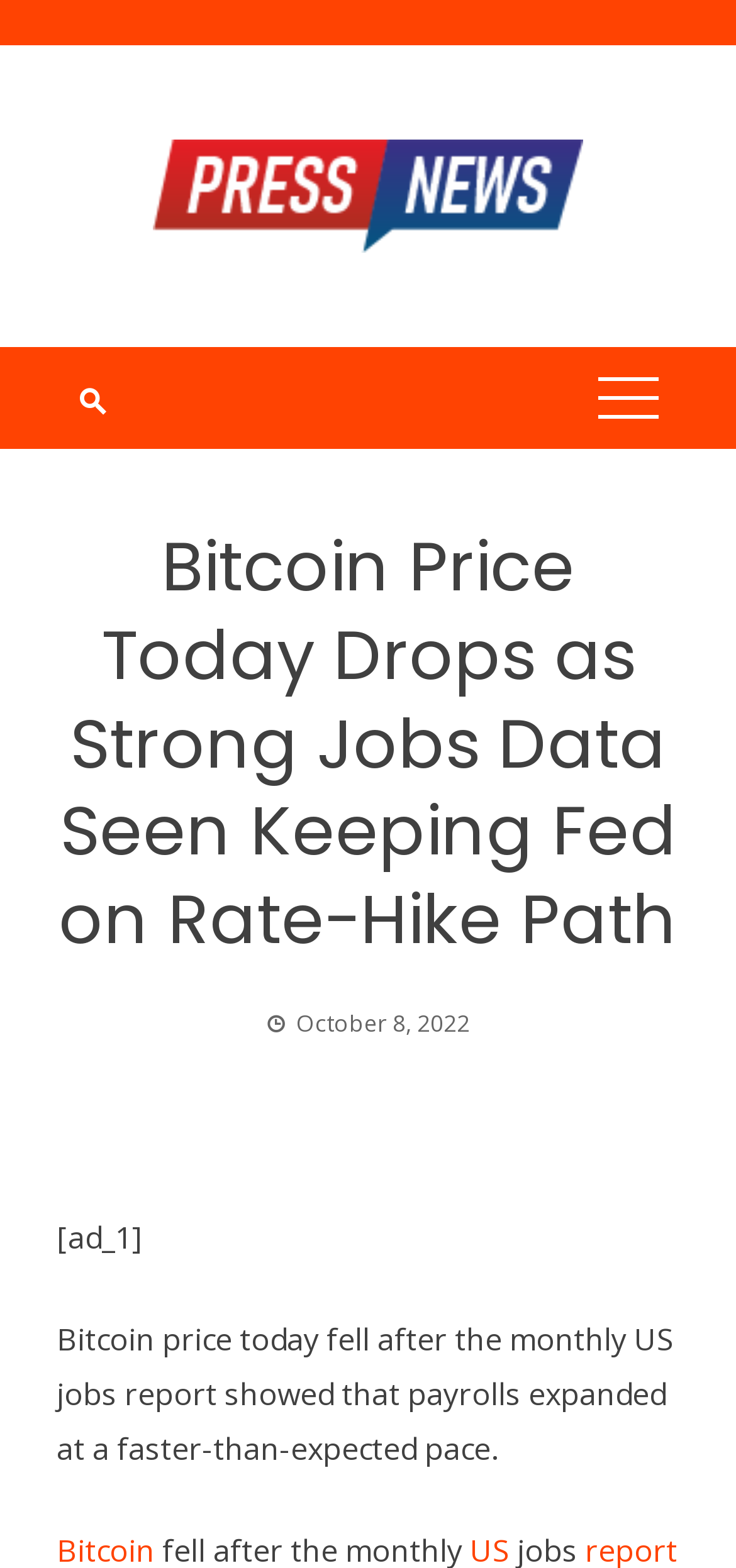What happened to the Bitcoin price today?
Using the image provided, answer with just one word or phrase.

It fell